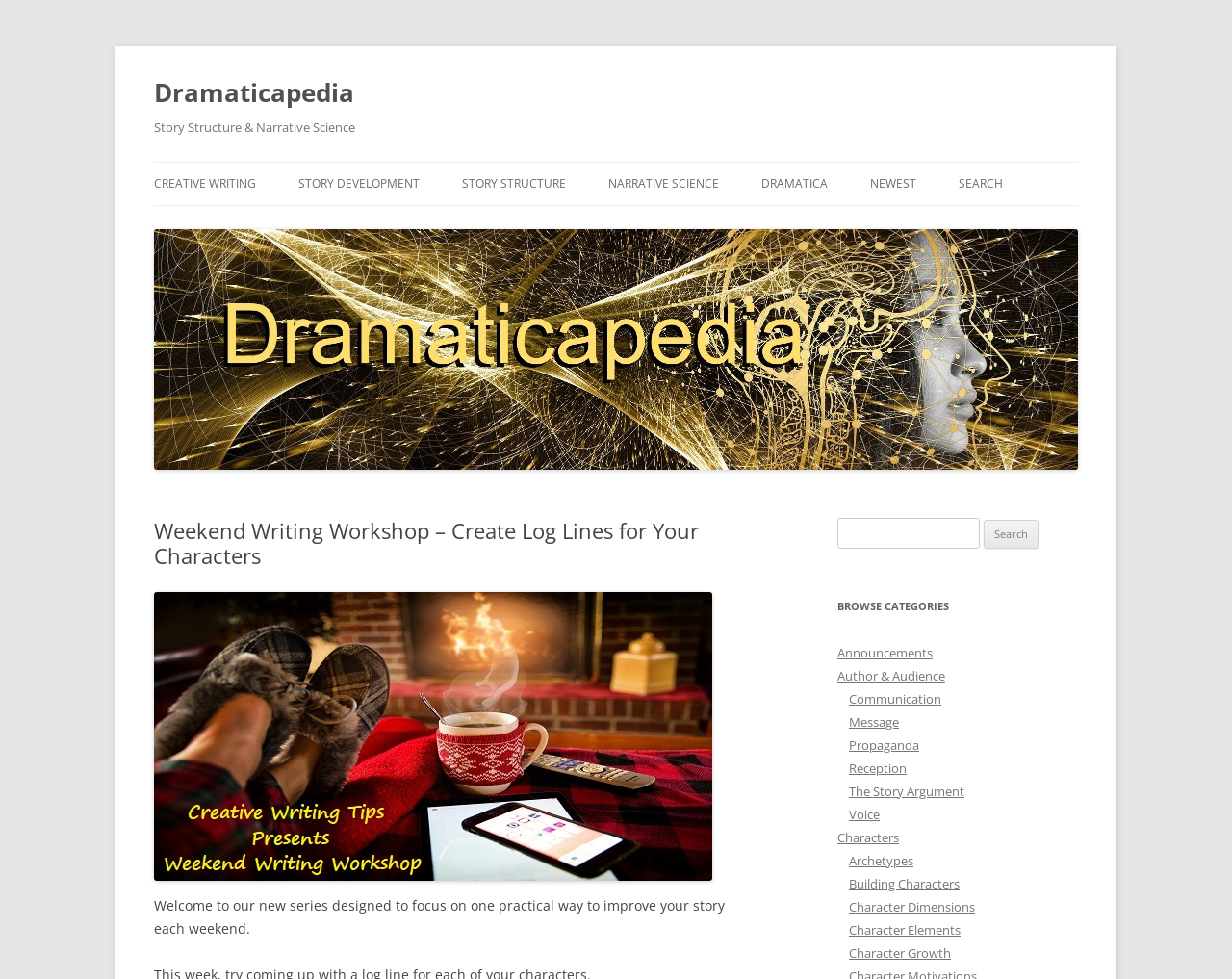Identify the bounding box for the UI element that is described as follows: "Building Characters".

[0.689, 0.894, 0.779, 0.911]